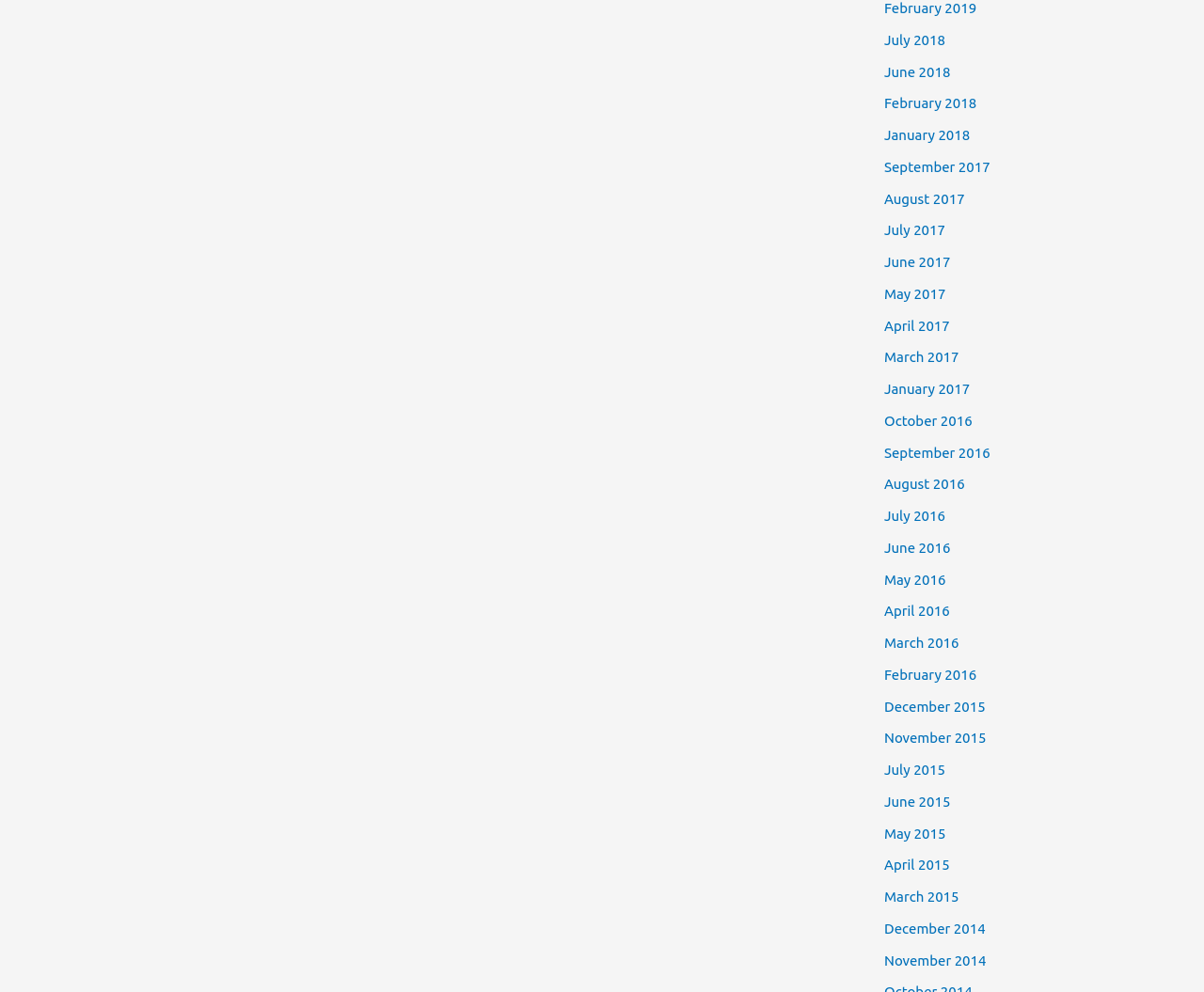Reply to the question with a single word or phrase:
What is the earliest year listed?

2014